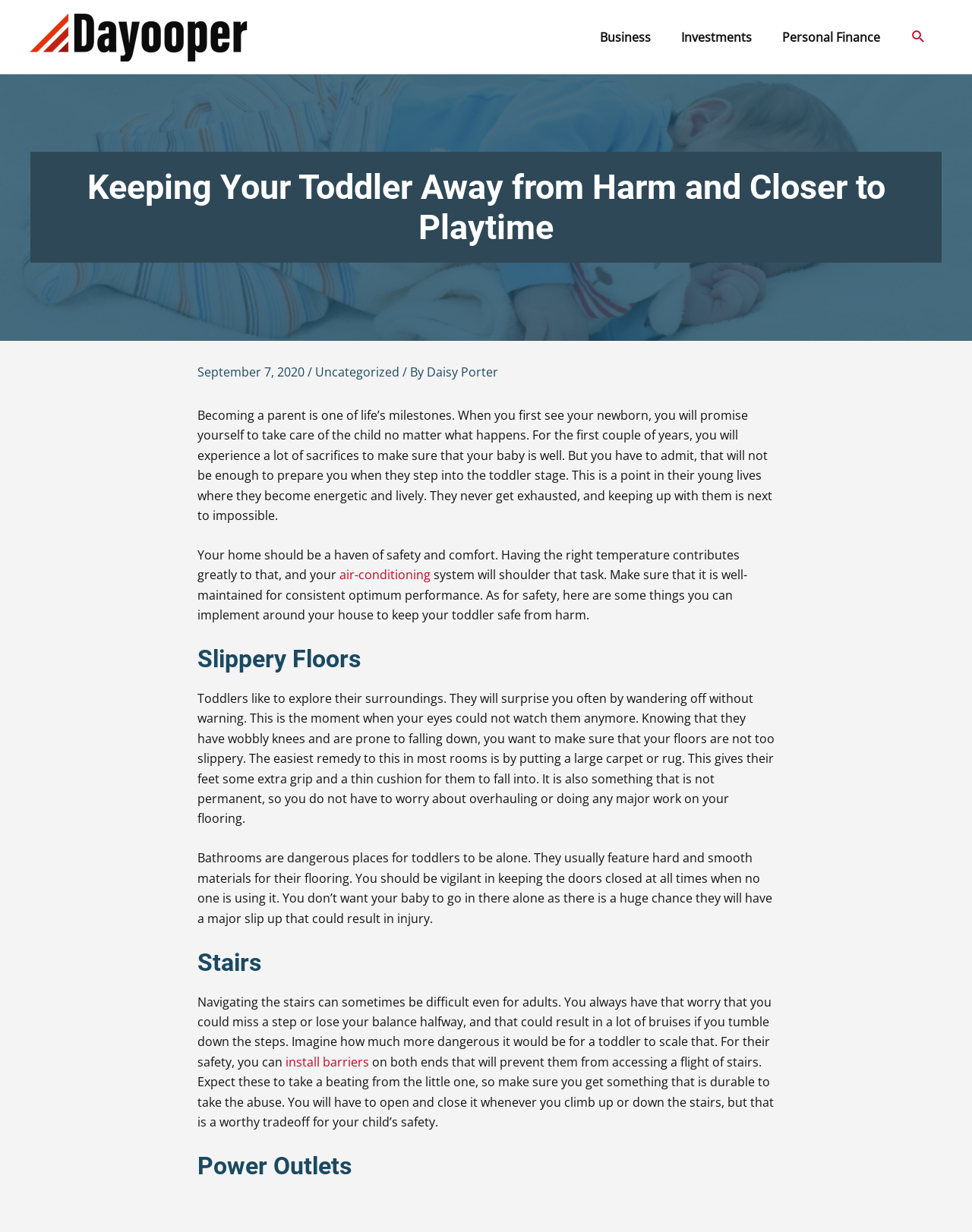What can be installed to prevent toddlers from accessing stairs?
Refer to the screenshot and deliver a thorough answer to the question presented.

According to the webpage, installing barriers at both ends of the stairs can prevent toddlers from accessing the stairs, which can be a hazardous area for them. These barriers need to be durable to withstand the toddlers' attempts to access the stairs.